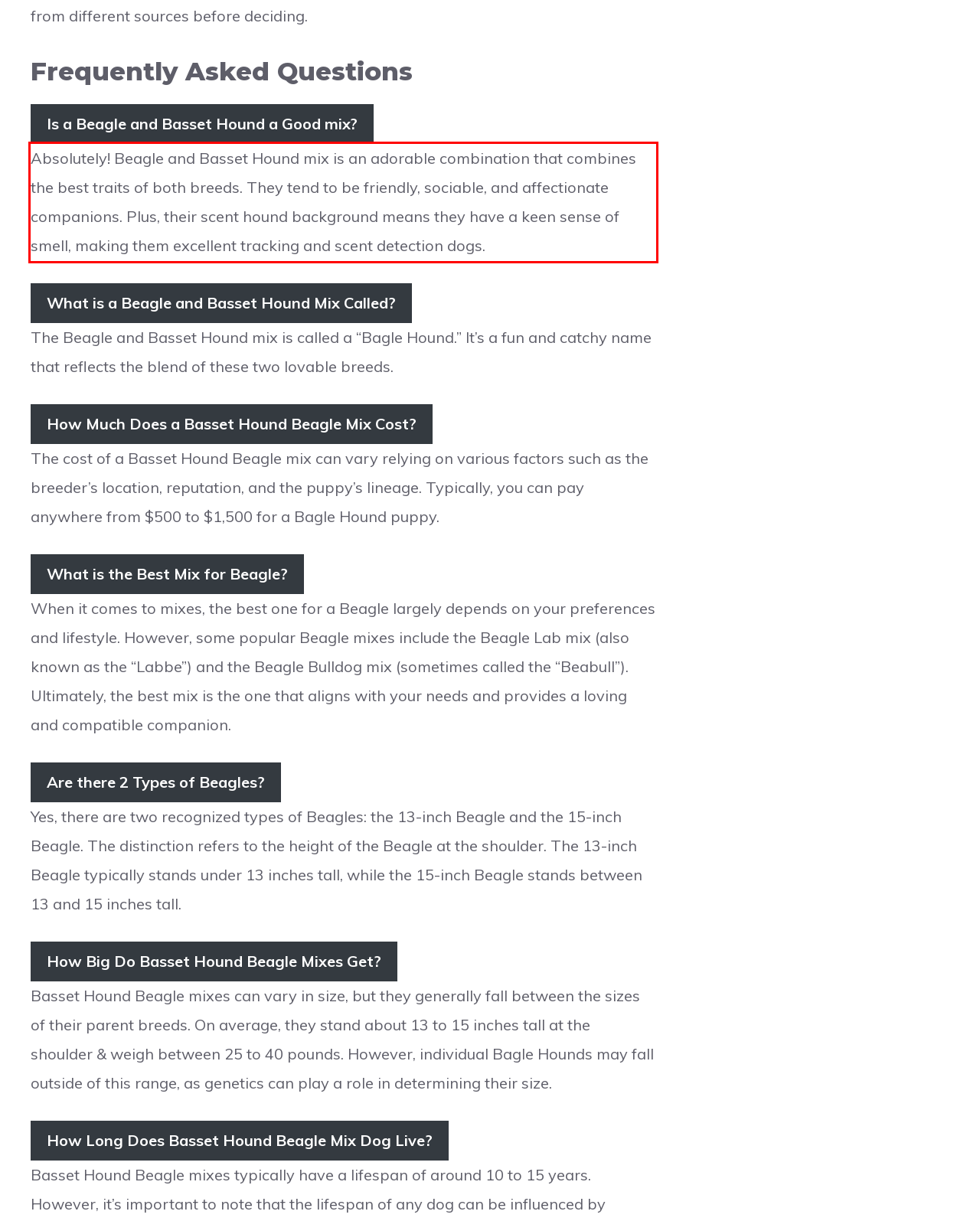Examine the screenshot of the webpage, locate the red bounding box, and perform OCR to extract the text contained within it.

Absolutely! Beagle and Basset Hound mix is an adorable combination that combines the best traits of both breeds. They tend to be friendly, sociable, and affectionate companions. Plus, their scent hound background means they have a keen sense of smell, making them excellent tracking and scent detection dogs.